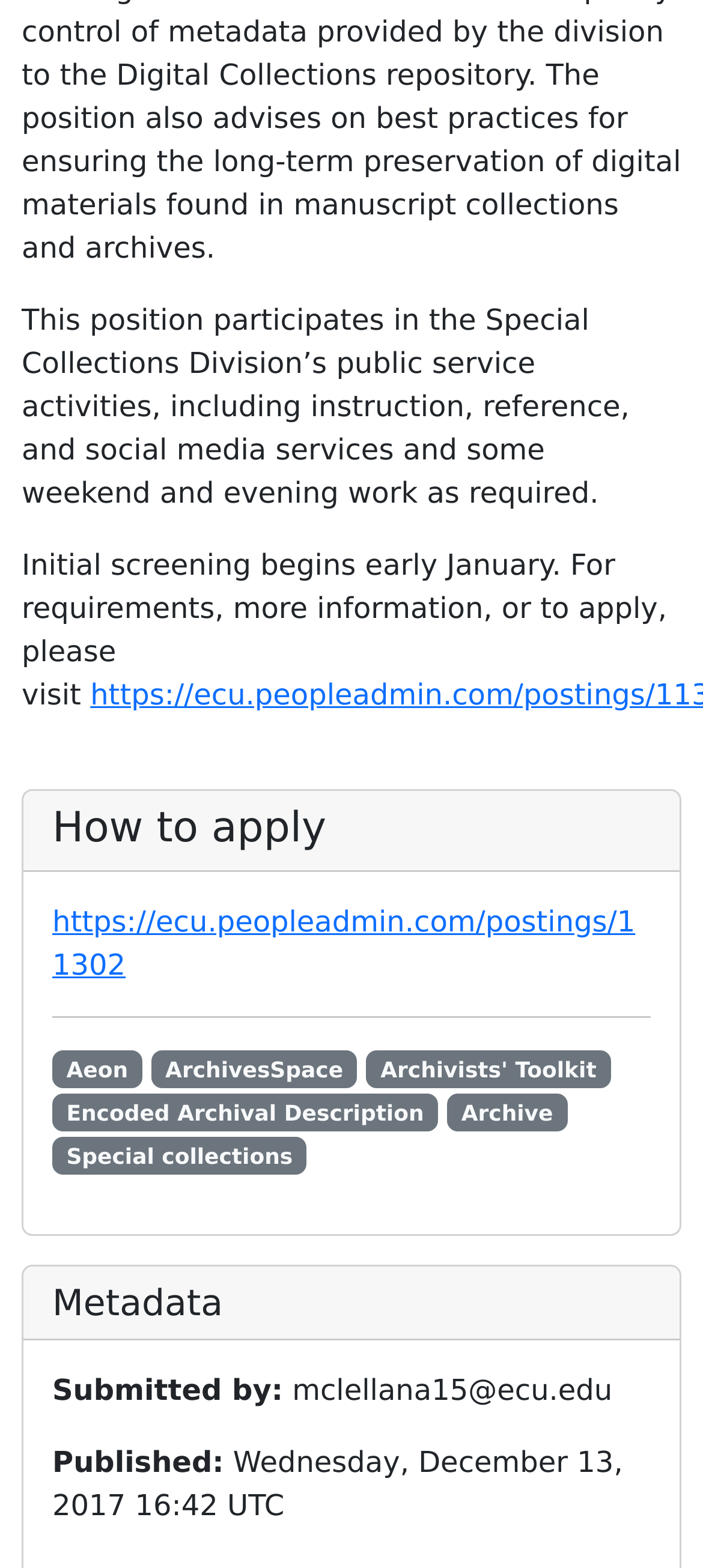Answer the question with a single word or phrase: 
What is the job position described on this page?

Special Collections Division